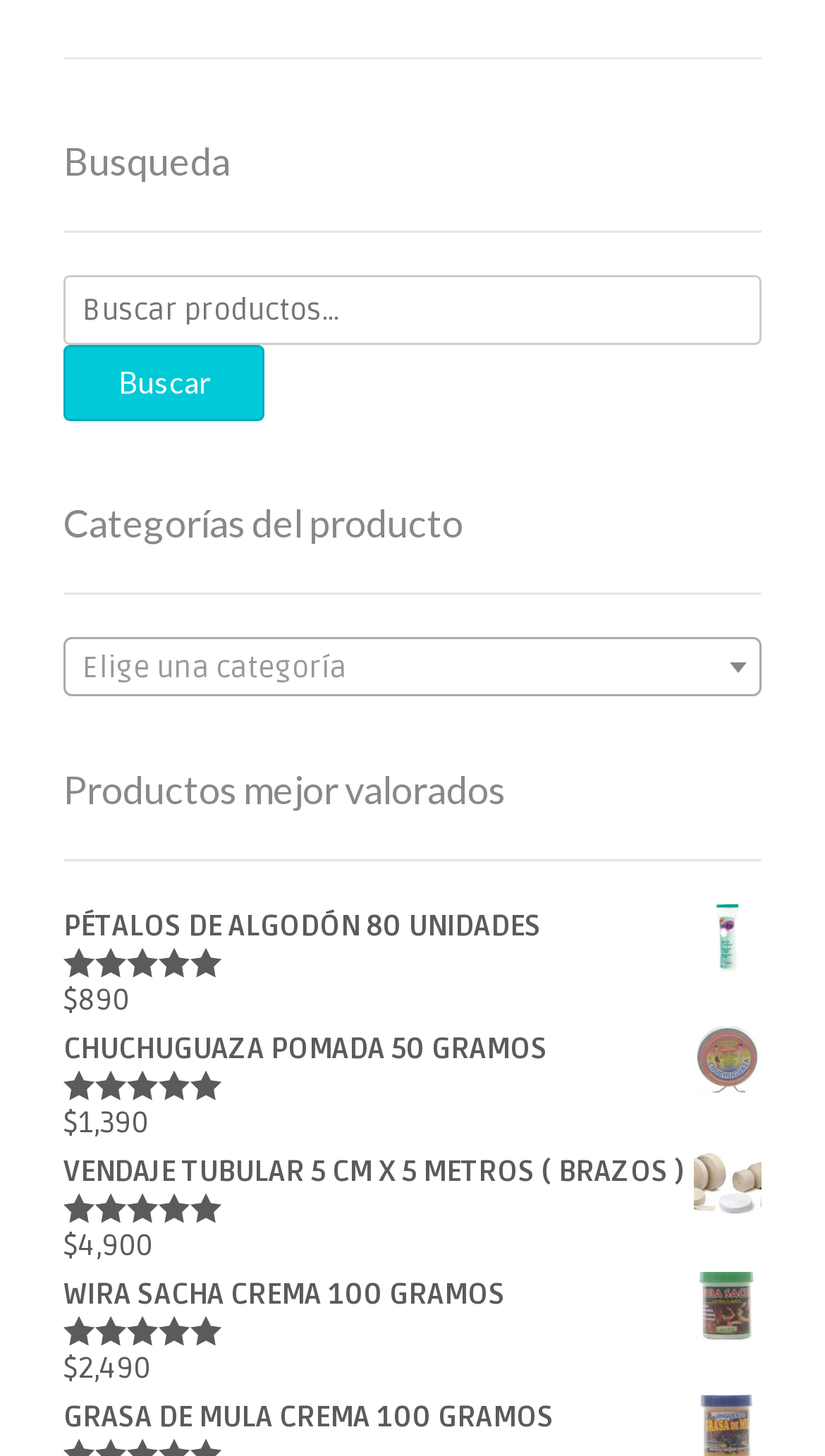Determine the bounding box coordinates (top-left x, top-left y, bottom-right x, bottom-right y) of the UI element described in the following text: Elige una categoría

[0.079, 0.439, 0.921, 0.48]